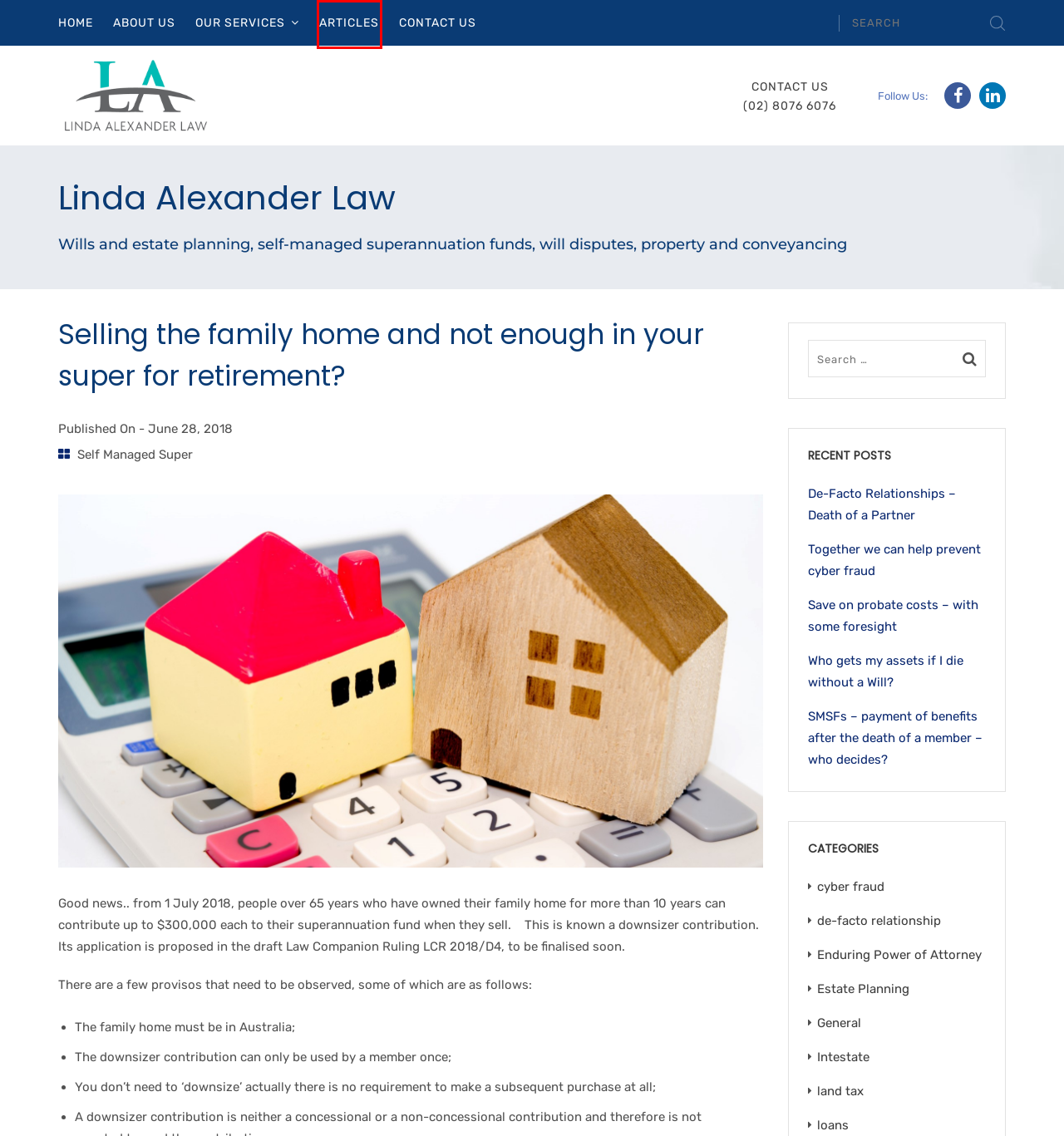You have a screenshot of a webpage with a red bounding box around an element. Select the webpage description that best matches the new webpage after clicking the element within the red bounding box. Here are the descriptions:
A. Who gets my assets if I die without a Will? - Linda Alexander Law
B. loans - Linda Alexander Law
C. Save on probate costs – with some foresight - Linda Alexander Law
D. - Linda Alexander Law
E. About Us - Linda Alexander Law
F. de-facto relationship - Linda Alexander Law
G. Articles - Linda Alexander Law
H. cyber fraud - Linda Alexander Law

G